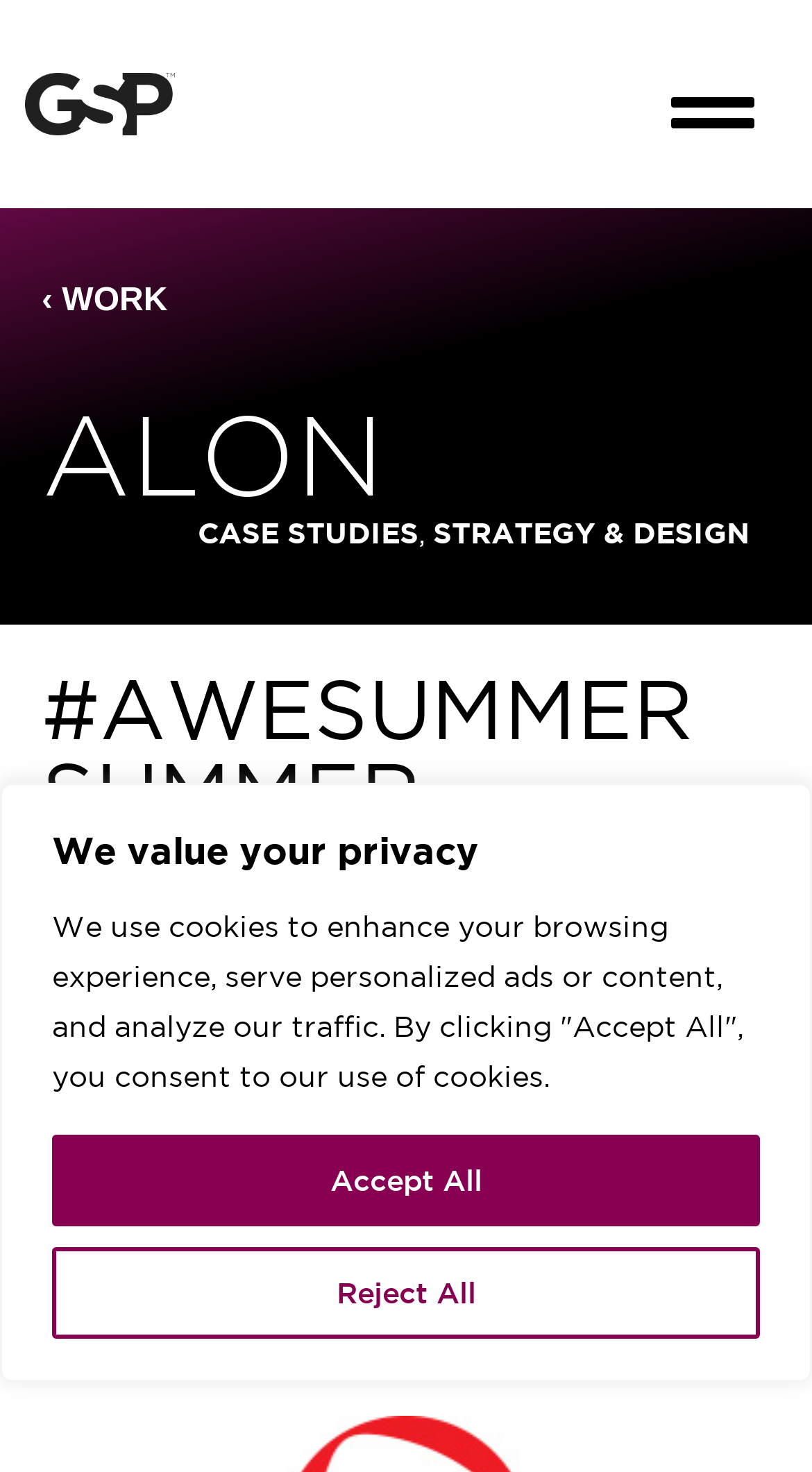Please identify the bounding box coordinates of the element on the webpage that should be clicked to follow this instruction: "Check out our Facebook page". The bounding box coordinates should be given as four float numbers between 0 and 1, formatted as [left, top, right, bottom].

None